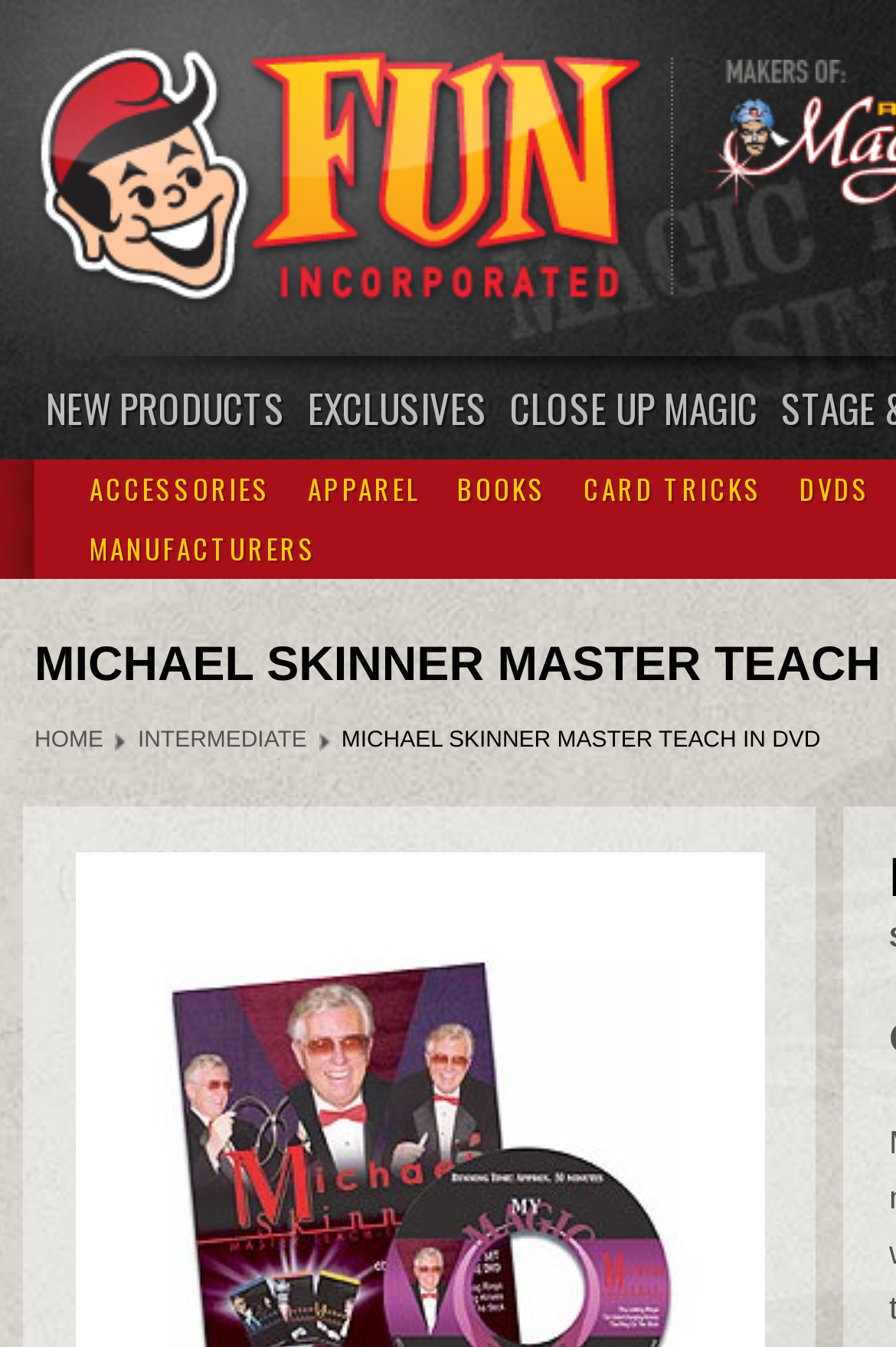Please respond to the question with a concise word or phrase:
What is the category of 'CARD TRICKS'?

DVDS